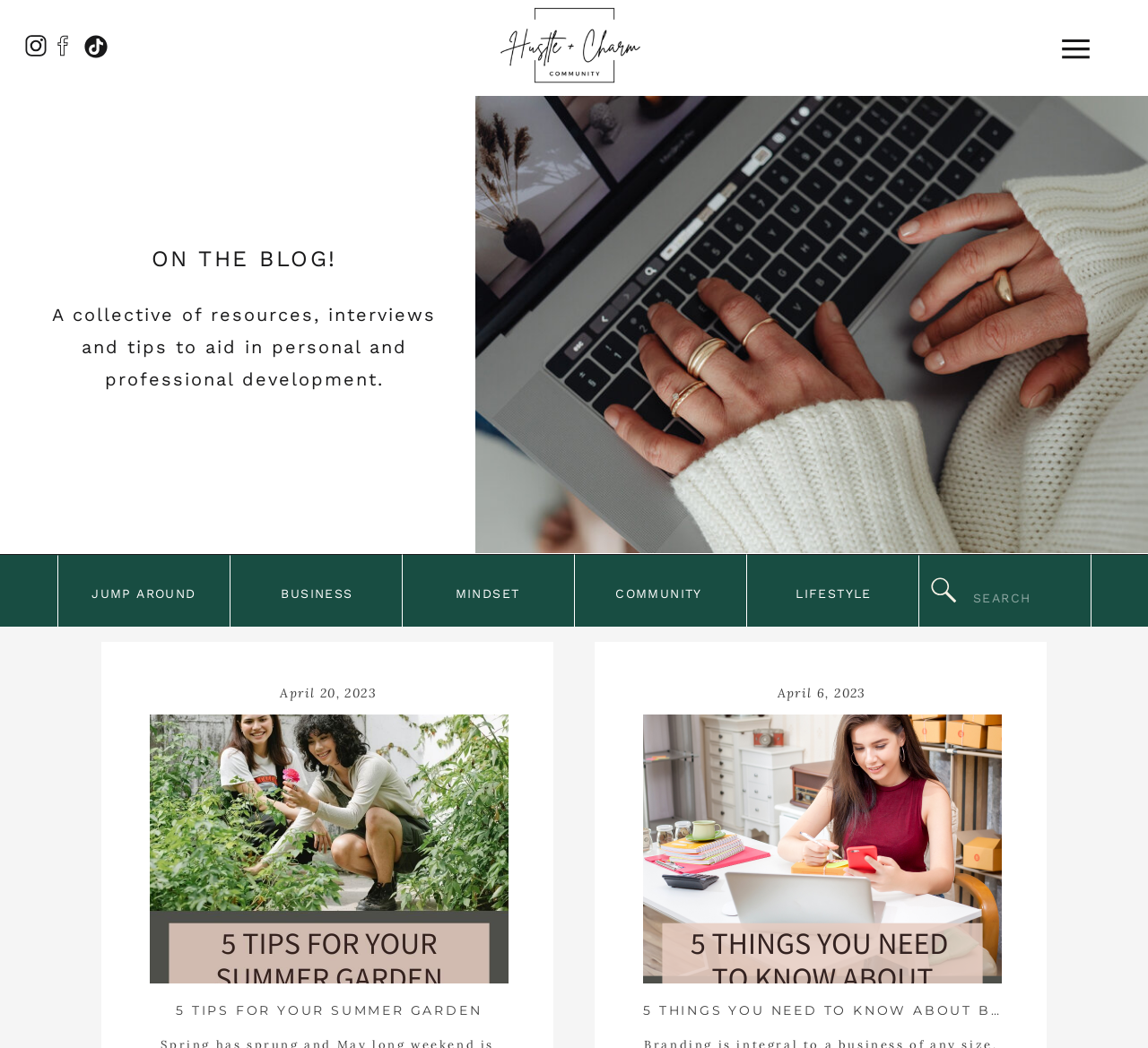Please identify the bounding box coordinates of the clickable element to fulfill the following instruction: "Search for something". The coordinates should be four float numbers between 0 and 1, i.e., [left, top, right, bottom].

[0.848, 0.556, 0.95, 0.585]